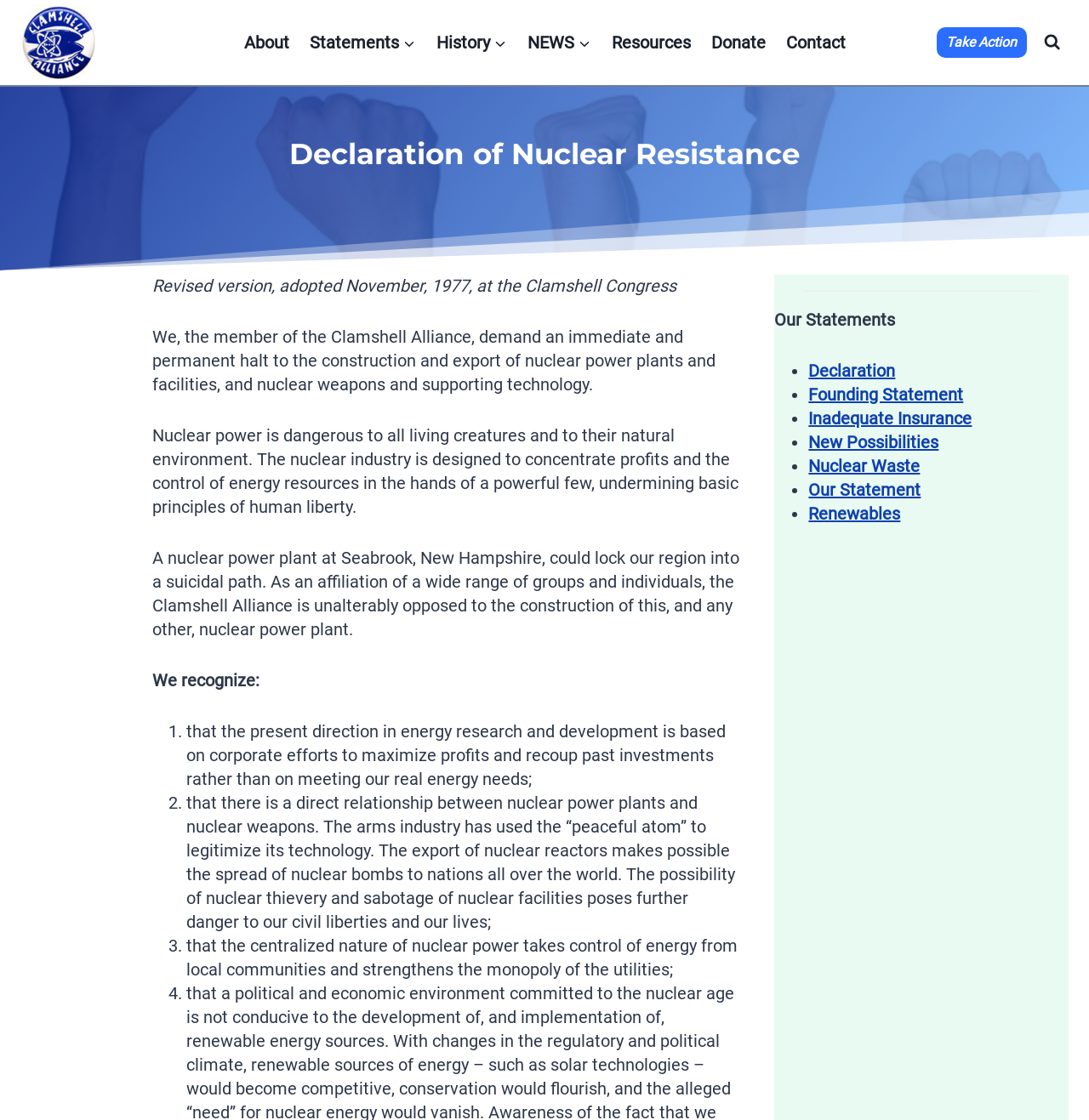Could you find the bounding box coordinates of the clickable area to complete this instruction: "Click on the 'Donate' link"?

[0.643, 0.021, 0.712, 0.055]